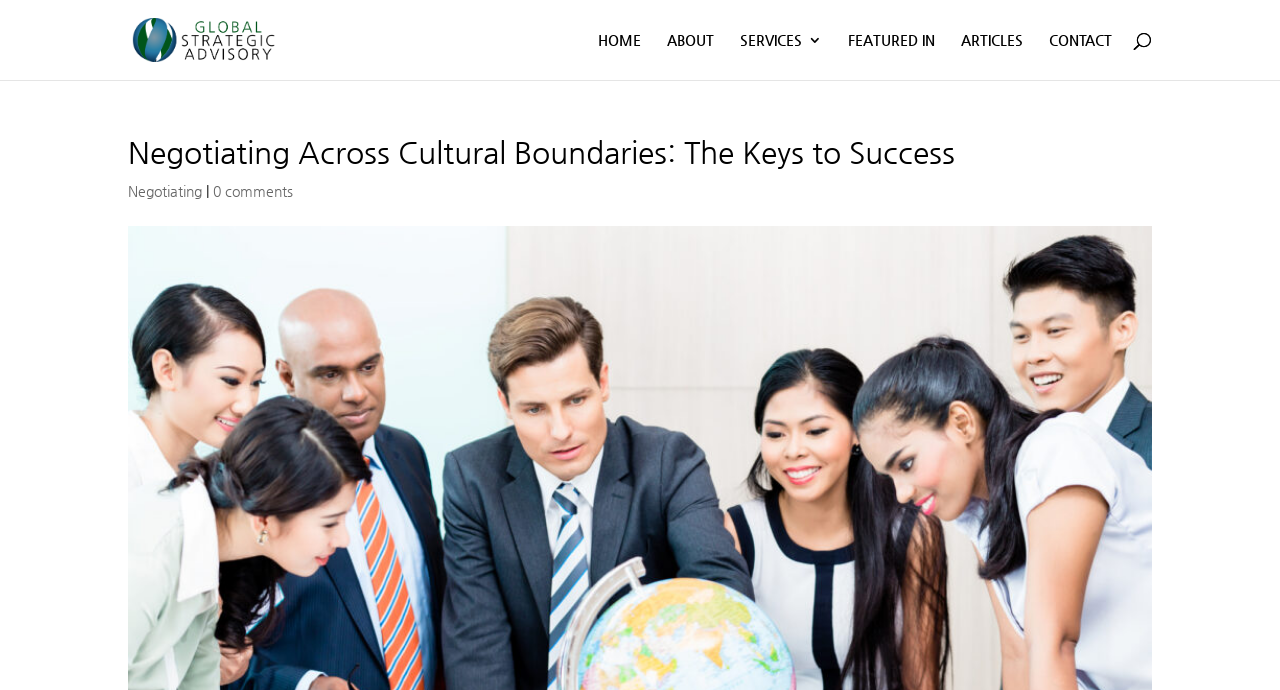Determine the bounding box coordinates of the section I need to click to execute the following instruction: "go to Global Strategic Advisory". Provide the coordinates as four float numbers between 0 and 1, i.e., [left, top, right, bottom].

[0.103, 0.042, 0.216, 0.07]